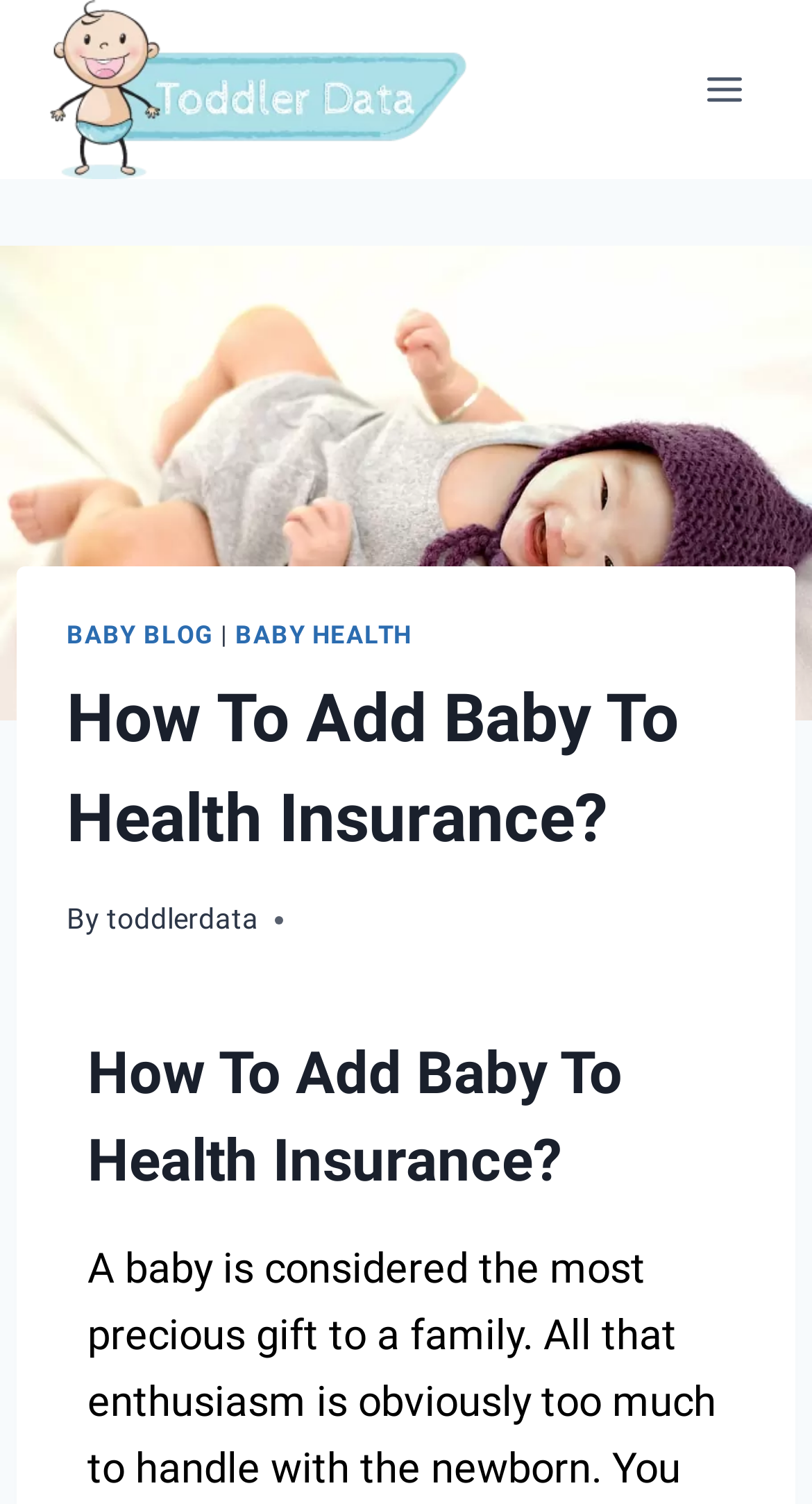Give an extensive and precise description of the webpage.

The webpage is about adding a baby to a health insurance plan. At the top left corner, there is a logo of "Toddler Data" which is also a link. Next to it, on the top right corner, there is a button to open a menu. 

Below the top section, there is a large image that spans the entire width of the page, with a heading "How To Add Baby To Health Insurance?" on top of it. The heading is divided into two parts, with the first part being a navigation menu that includes links to "BABY BLOG" and "BABY HEALTH", separated by a vertical line. 

Underneath the navigation menu, there is a main heading "How To Add Baby To Health Insurance?" followed by the author information "By toddlerdata". 

Further down the page, there is another heading "How To Add Baby To Health Insurance?" which is likely the title of the article.